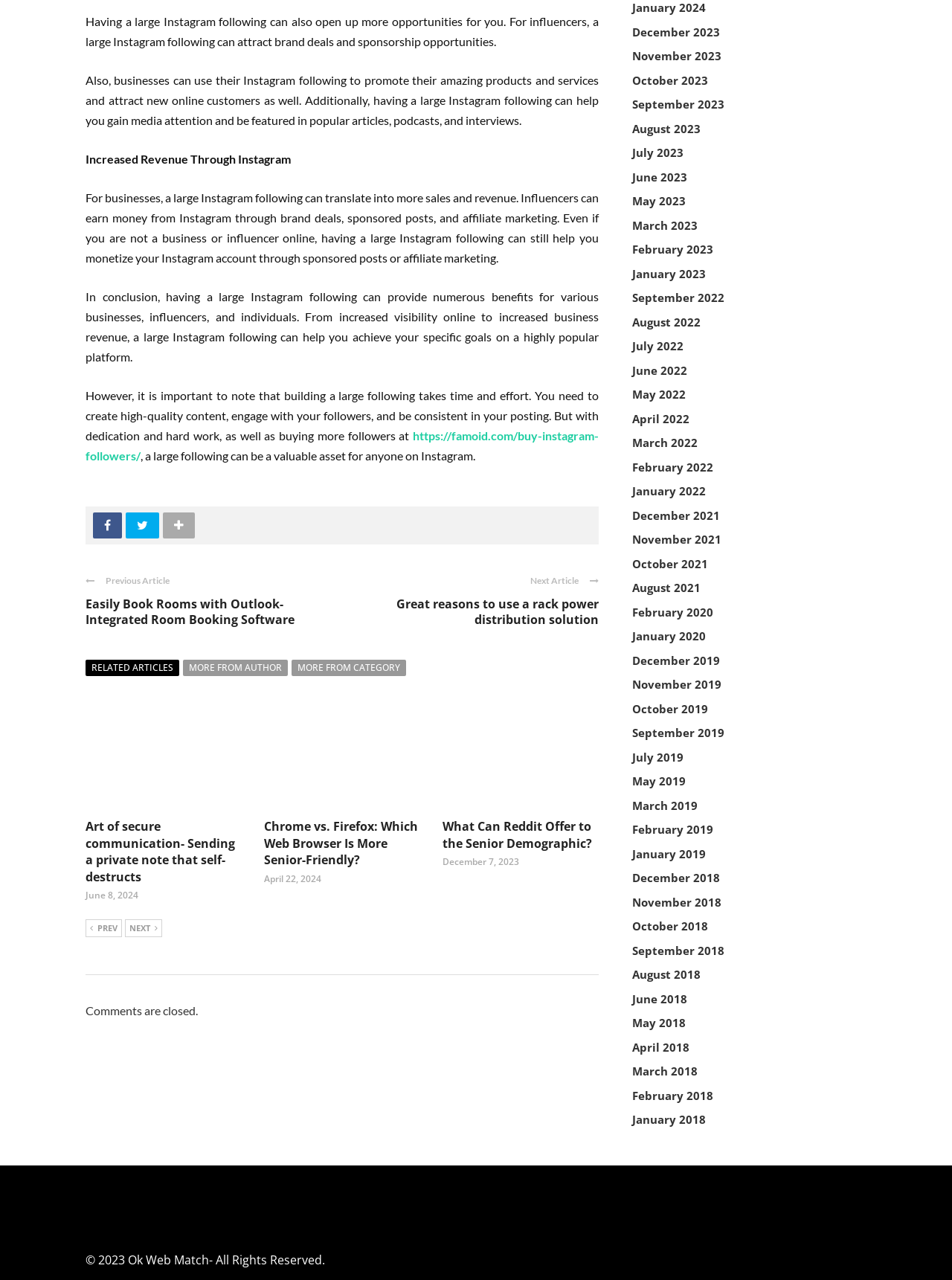Specify the bounding box coordinates of the area to click in order to execute this command: 'Read 'Art of secure communication- Sending a private note that self-destructs''. The coordinates should consist of four float numbers ranging from 0 to 1, and should be formatted as [left, top, right, bottom].

[0.09, 0.639, 0.254, 0.691]